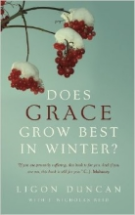What type of font is used for the title?
Please answer the question as detailed as possible based on the image.

The caption states that the title is 'prominently displayed in a bold, elegant font', indicating that the font used for the title is both bold and elegant in style.